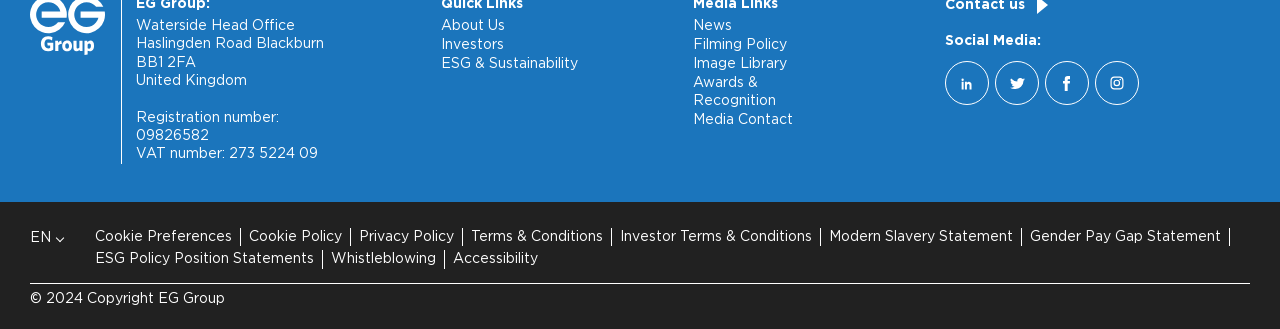Carefully examine the image and provide an in-depth answer to the question: What is the language of the webpage?

I found the language of the webpage by looking at the button element at the top of the webpage, which has the text 'EN' and a popup menu. This suggests that the language of the webpage is English.